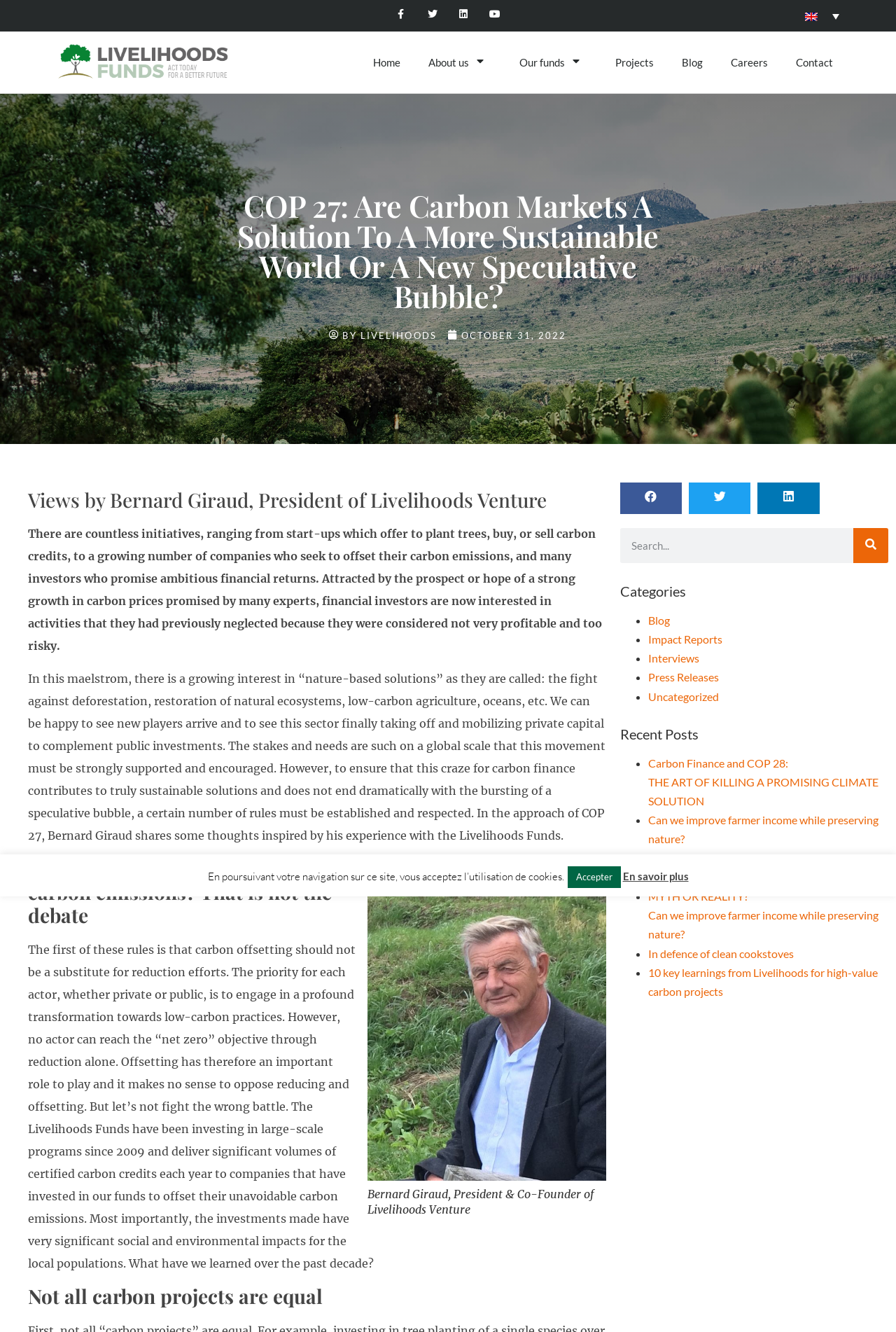Please determine the bounding box coordinates of the element's region to click for the following instruction: "Click the 'Site Links' link".

None